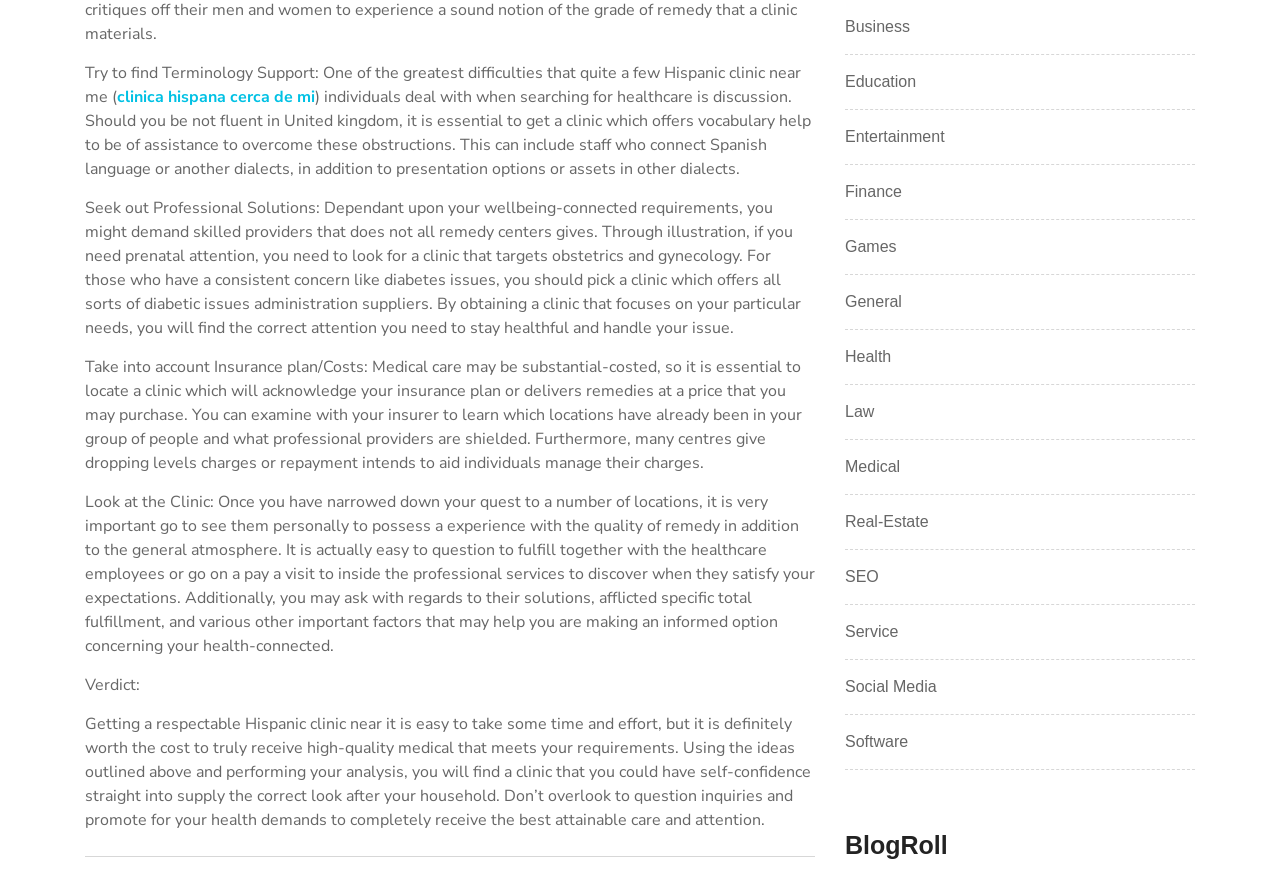Determine the bounding box coordinates of the clickable region to carry out the instruction: "click the 'Service' link".

[0.66, 0.712, 0.702, 0.739]